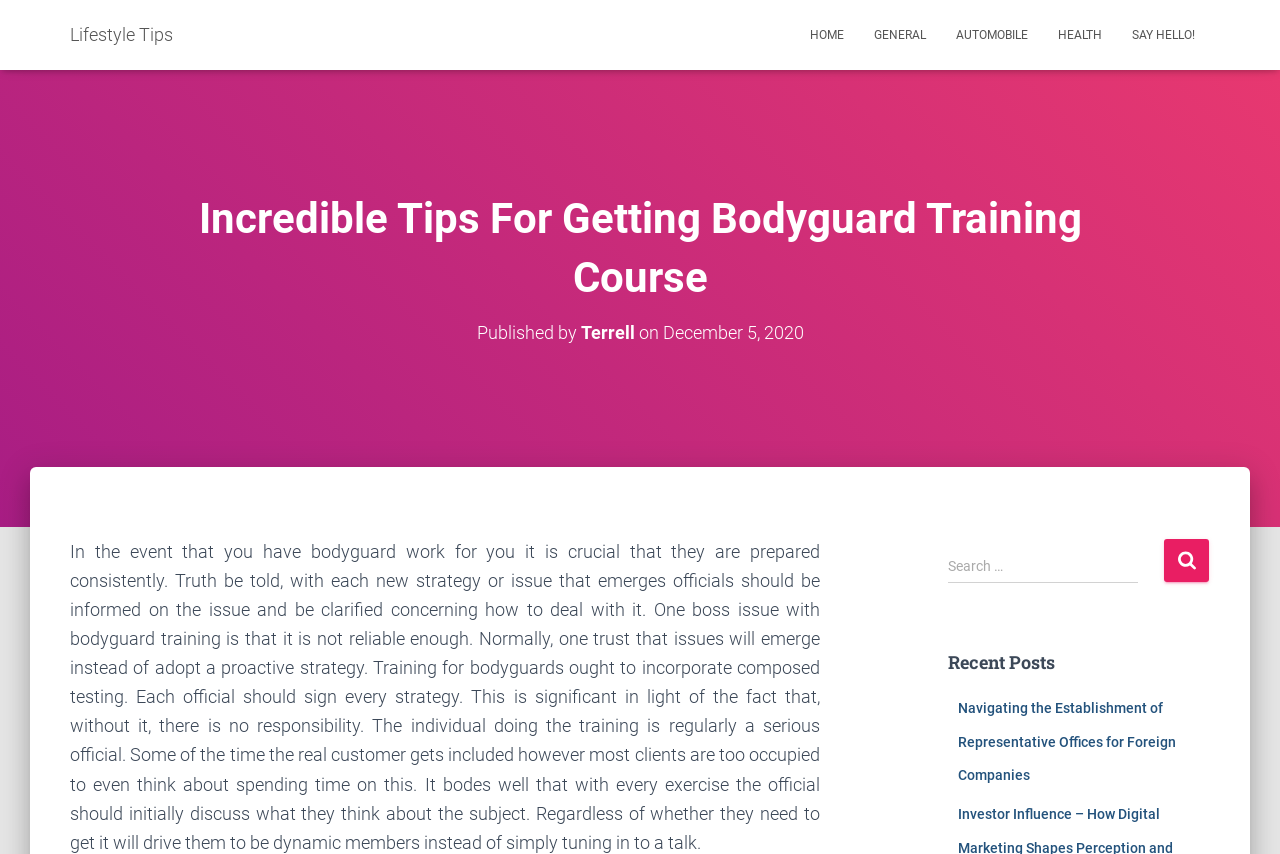What is the location of the search bar?
Look at the image and respond to the question as thoroughly as possible.

Based on the bounding box coordinates of the search bar elements, specifically [0.74, 0.641, 0.945, 0.724], it can be determined that the search bar is located at the bottom right of the webpage.